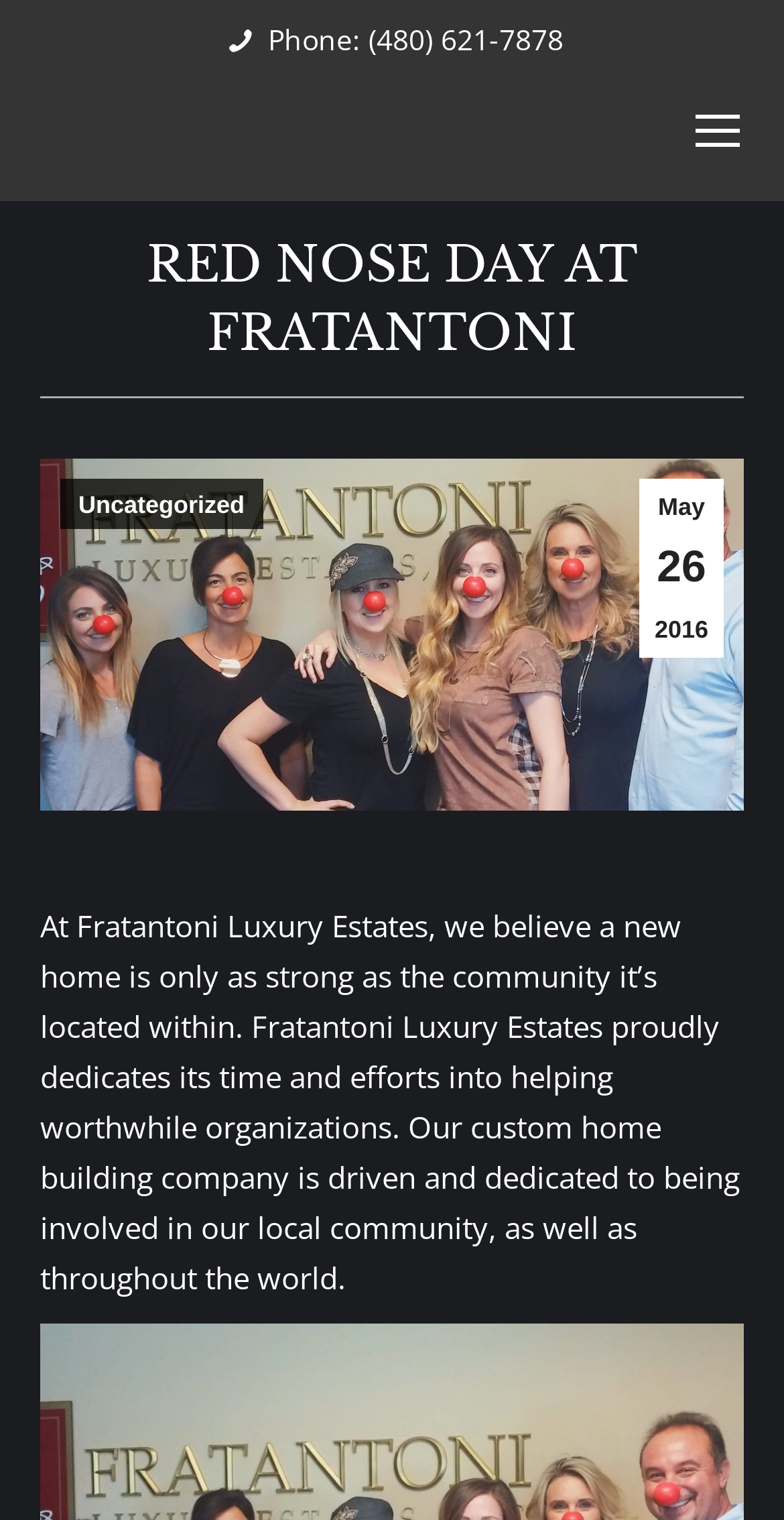Provide your answer in a single word or phrase: 
What is the name of the organization that Fratantoni Luxury Estates is helping?

Comic Relief